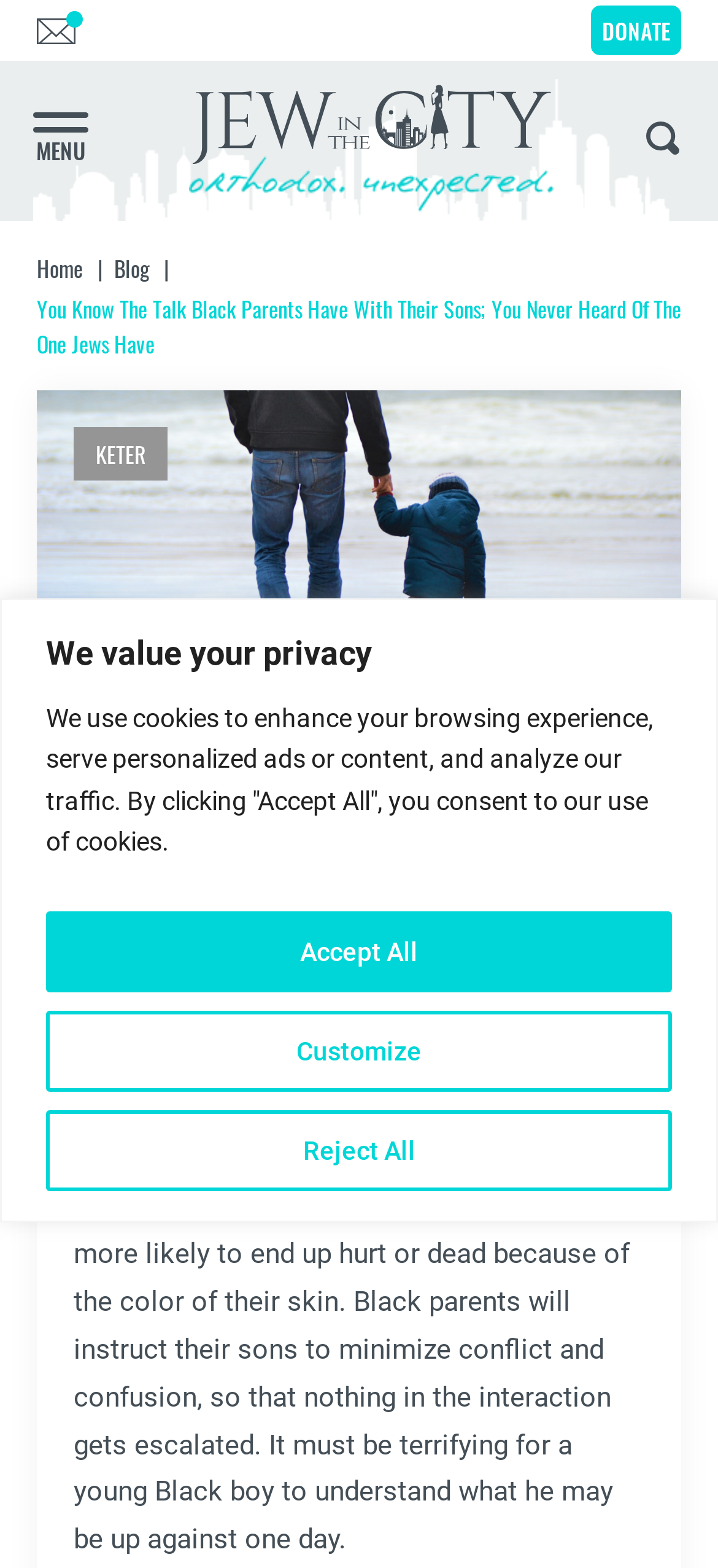Kindly respond to the following question with a single word or a brief phrase: 
What social media platforms are available for sharing?

Facebook, Twitter, LinkedIn, Instagram, WhatsApp